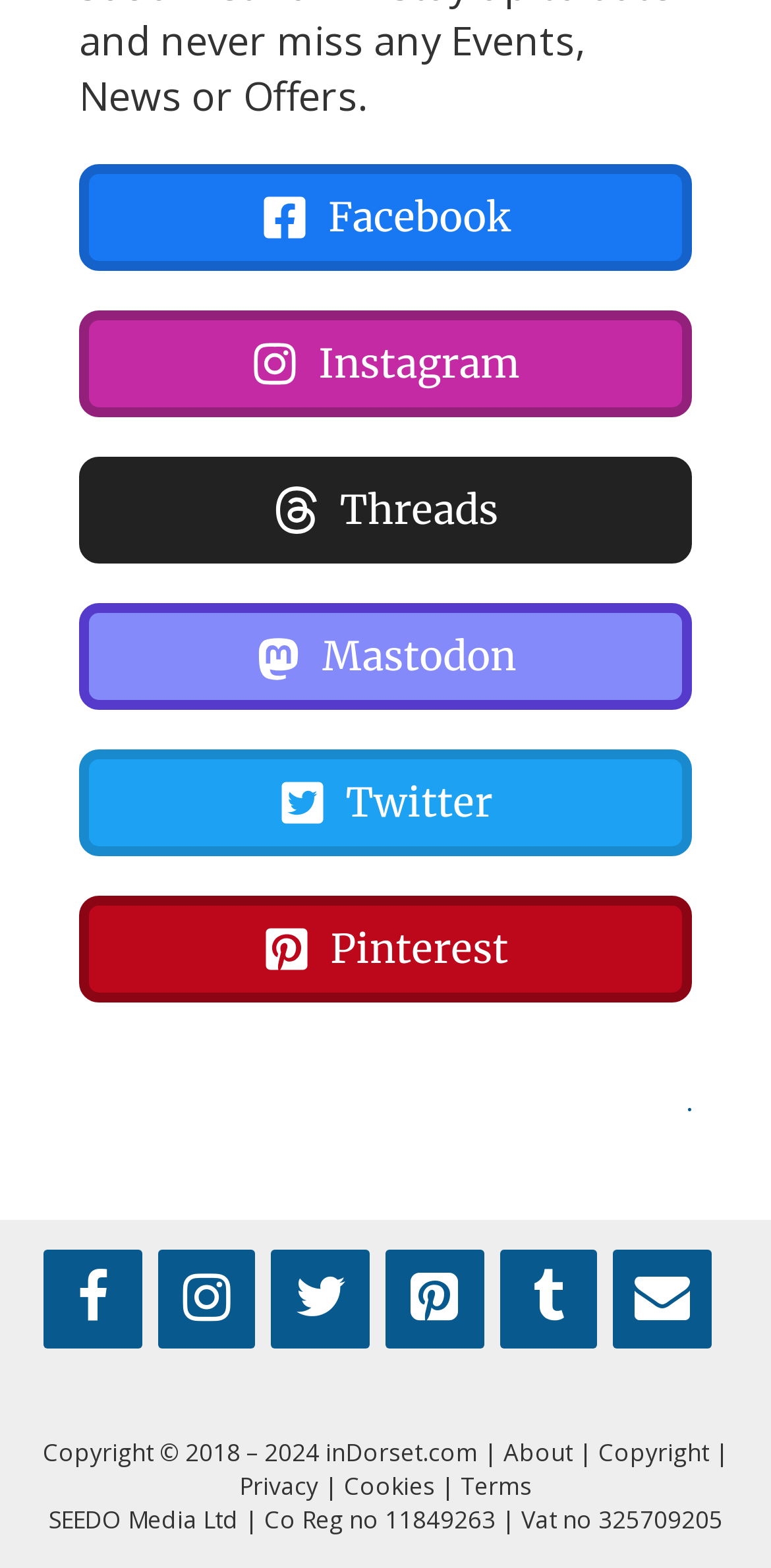Answer the question using only one word or a concise phrase: How many links are present in the footer section?

9